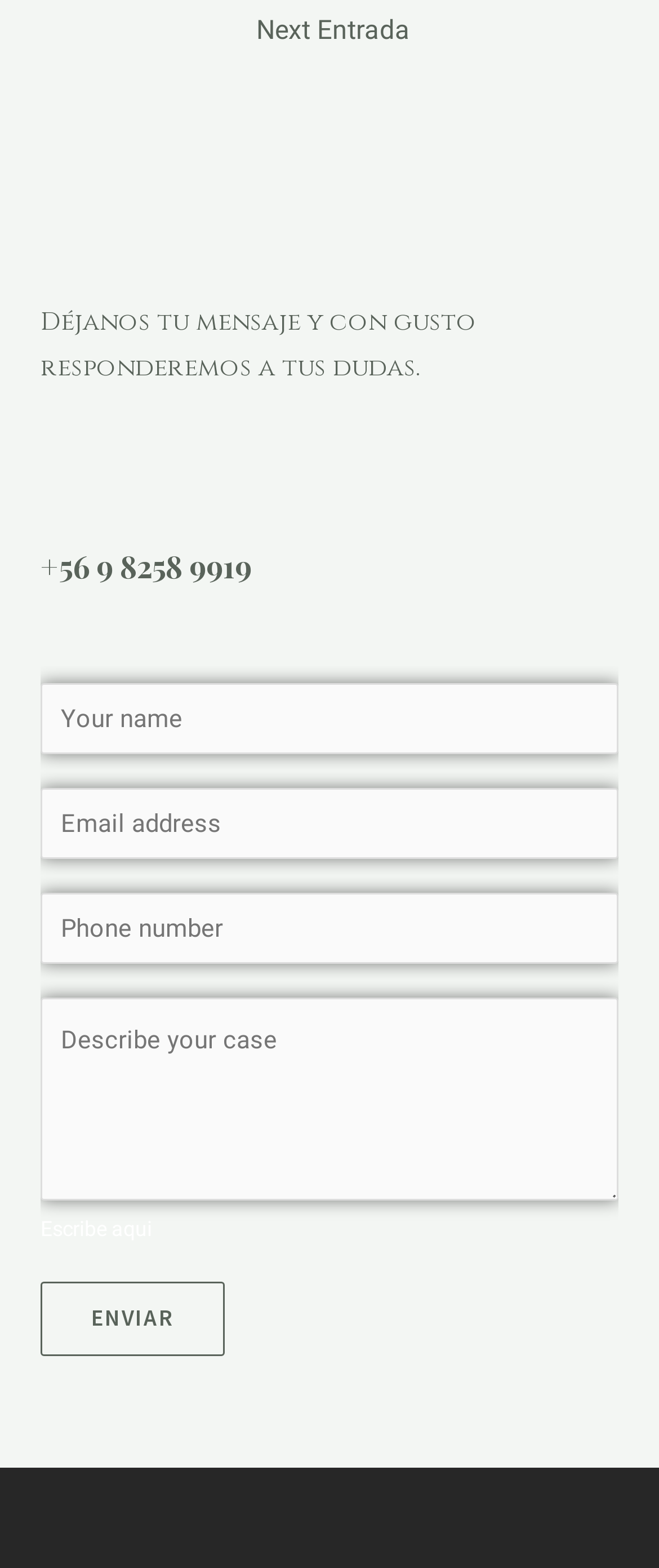Extract the bounding box of the UI element described as: "parent_node: Teléfono name="wpforms[fields][3]" placeholder="Phone number"".

[0.062, 0.57, 0.938, 0.615]